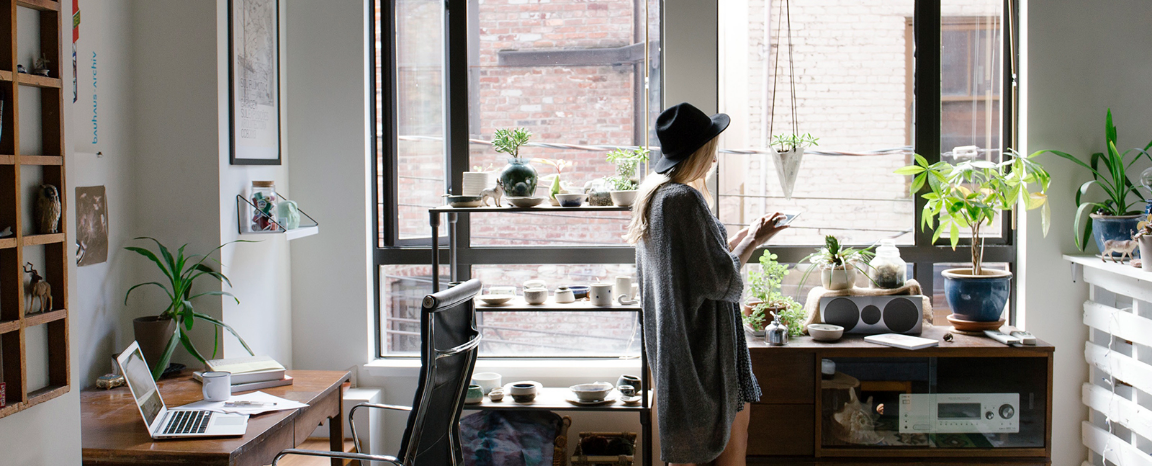Provide a single word or phrase answer to the question: 
What is hanging in front of the window?

Plants